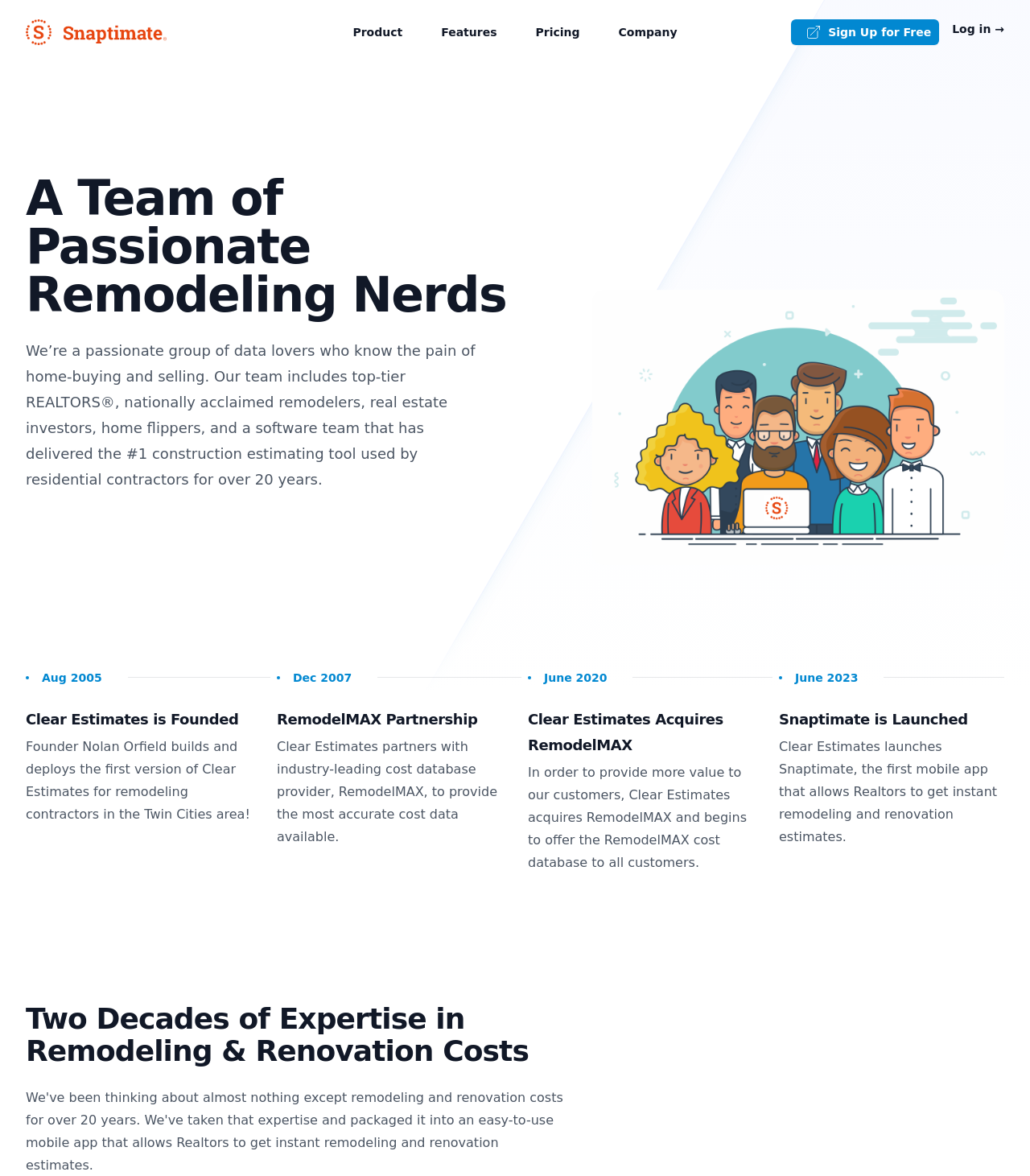Explain the webpage in detail.

The webpage is about Snaptimate, a company that provides remodeling and renovation estimates. At the top, there is a navigation bar with links to different sections of the website, including "Your Company", "Product", "Features", "Pricing", "Company", and "Sign Up for Free". The "Sign Up for Free" link is accompanied by a button and a small image.

Below the navigation bar, there is a heading that reads "A Team of Passionate Remodeling Nerds". This is followed by a paragraph of text that describes the company's team, which includes data lovers, REALTORS, remodelers, real estate investors, home flippers, and software developers.

The page then displays a timeline of the company's history, with four milestones marked by dates: August 2005, December 2007, June 2020, and June 2023. Each milestone is accompanied by a brief description of the event, such as the founding of Clear Estimates, a partnership with RemodelMAX, the acquisition of RemodelMAX, and the launch of Snaptimate.

Finally, there is a heading that reads "Two Decades of Expertise in Remodeling & Renovation Costs", which suggests that the company has a long history of providing accurate cost data for remodeling and renovation projects.